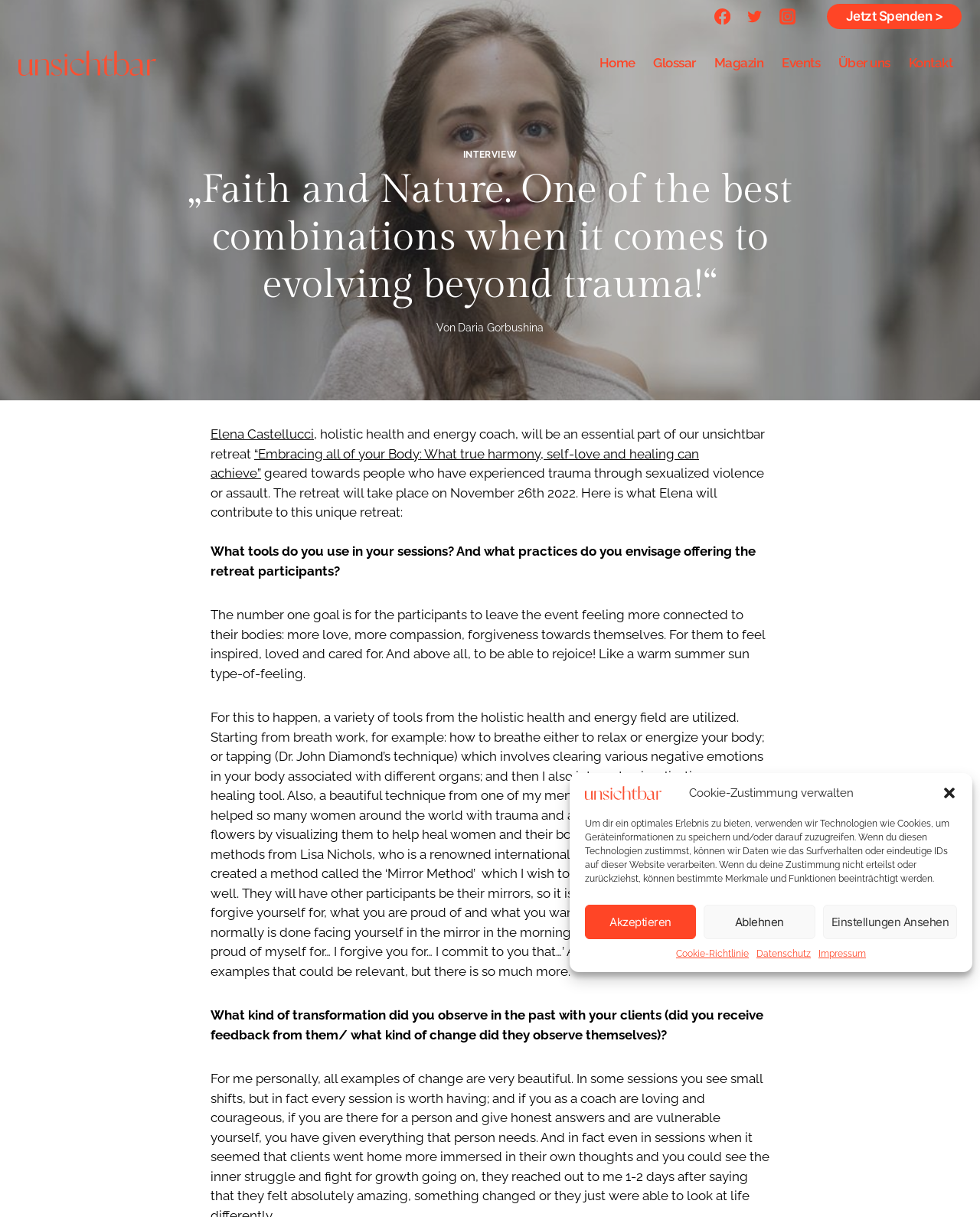Answer the following inquiry with a single word or phrase:
What technique involves clearing negative emotions in the body?

Tapping